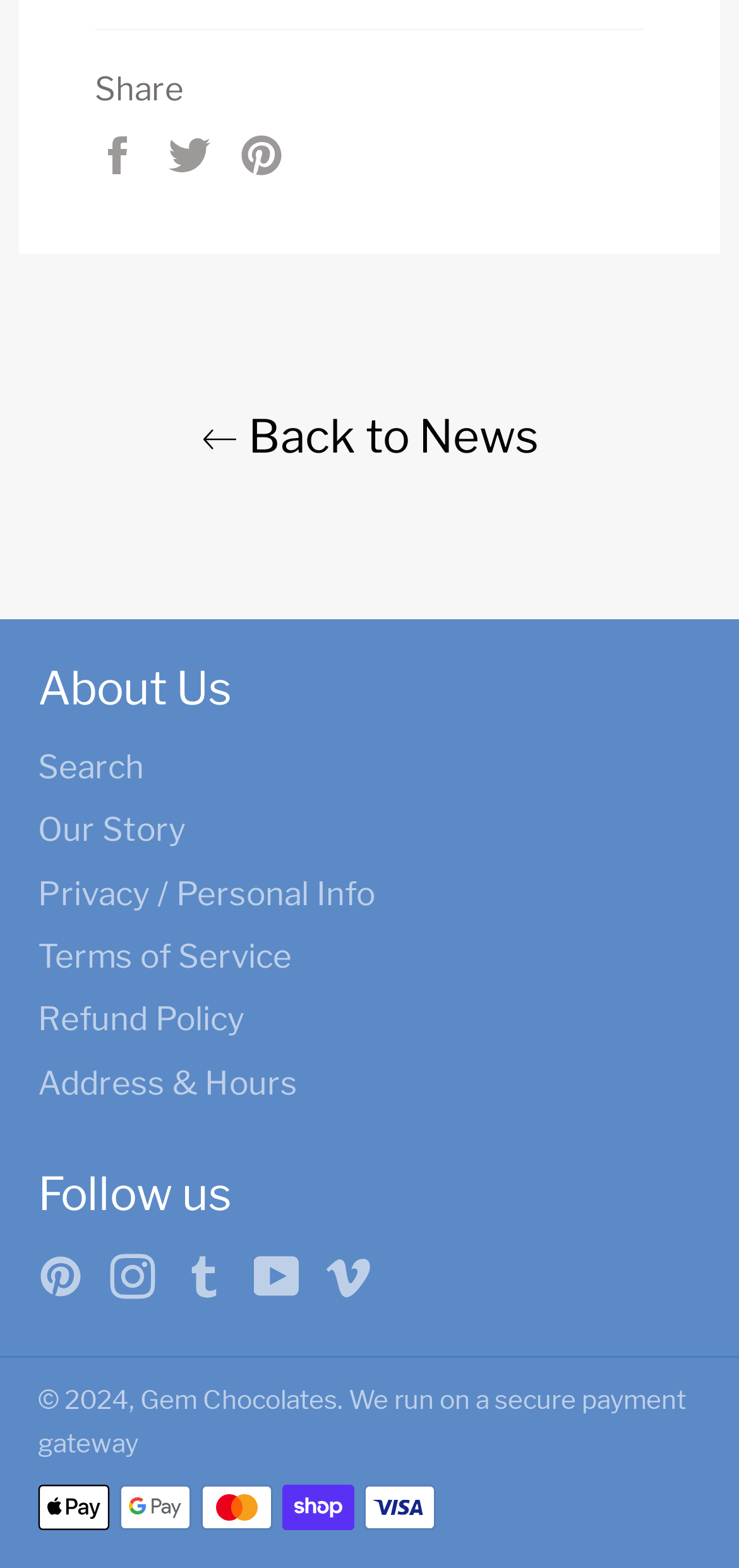Please provide the bounding box coordinate of the region that matches the element description: Search. Coordinates should be in the format (top-left x, top-left y, bottom-right x, bottom-right y) and all values should be between 0 and 1.

[0.051, 0.477, 0.195, 0.501]